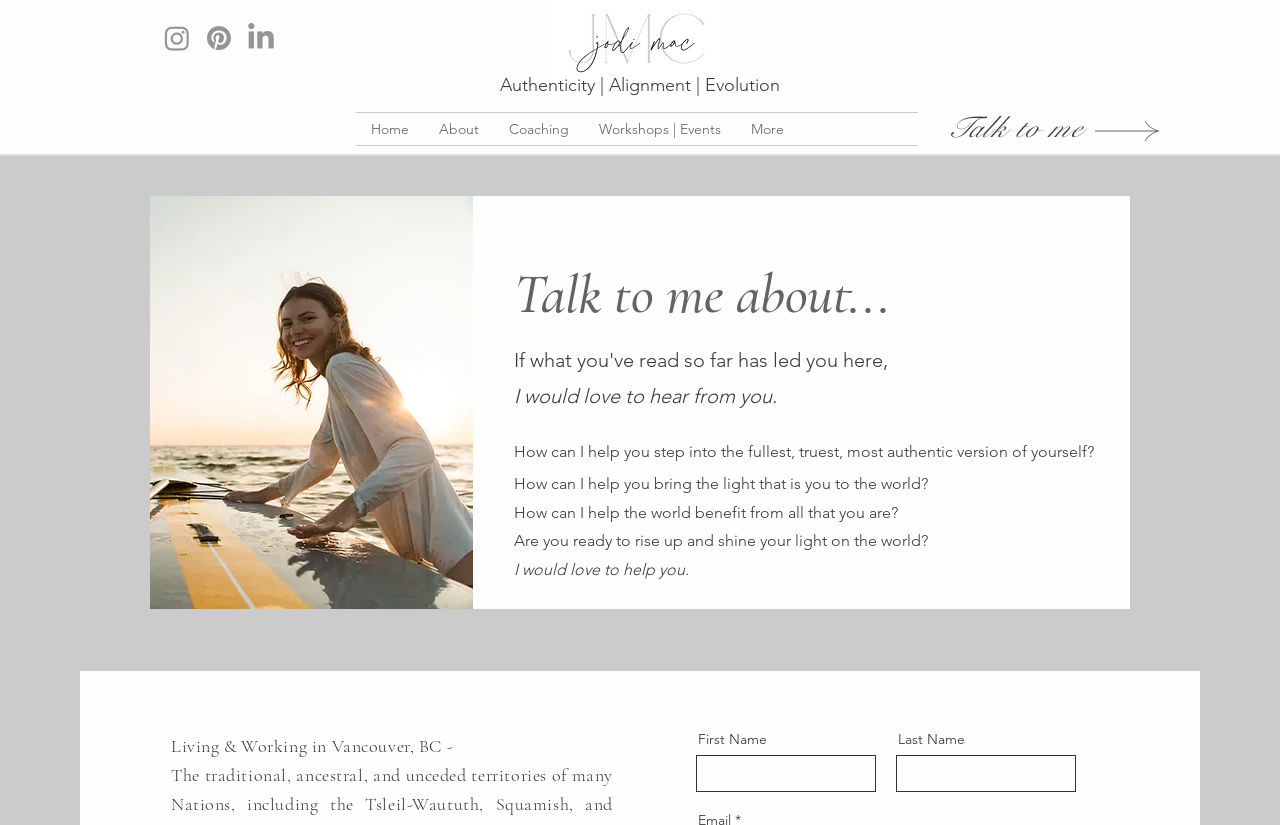Please indicate the bounding box coordinates of the element's region to be clicked to achieve the instruction: "Click Talk to me". Provide the coordinates as four float numbers between 0 and 1, i.e., [left, top, right, bottom].

[0.74, 0.132, 0.845, 0.176]